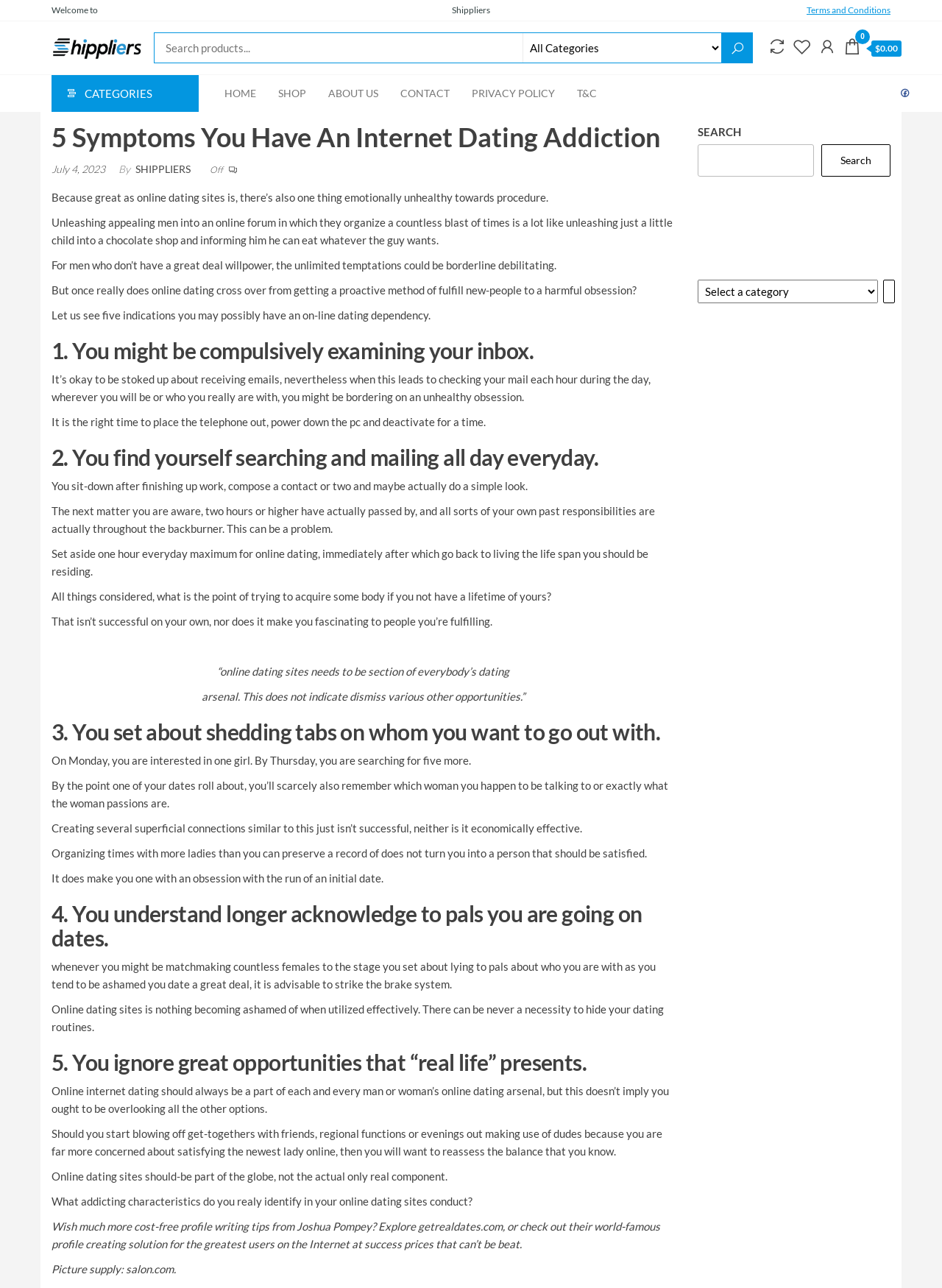Review the image closely and give a comprehensive answer to the question: What is the purpose of the search box?

The search box is present in the top-right corner of the webpage, and it has a placeholder text 'Search products...'. This suggests that the purpose of the search box is to search for products on the website.